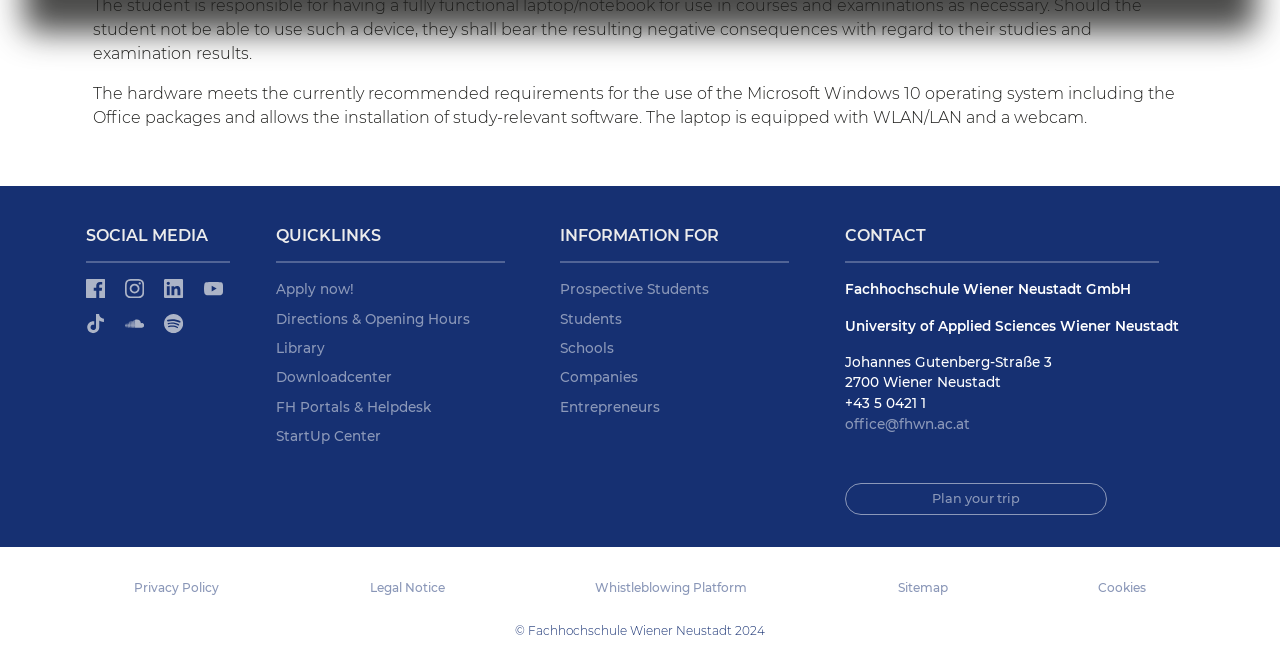How many quick links are available?
Using the information from the image, provide a comprehensive answer to the question.

I counted the number of link elements under the QUICKLINKS heading. There are 6 links: Apply now!, Directions & Opening Hours, Library, Downloadcenter, FH Portals & Helpdesk, and StartUp Center.